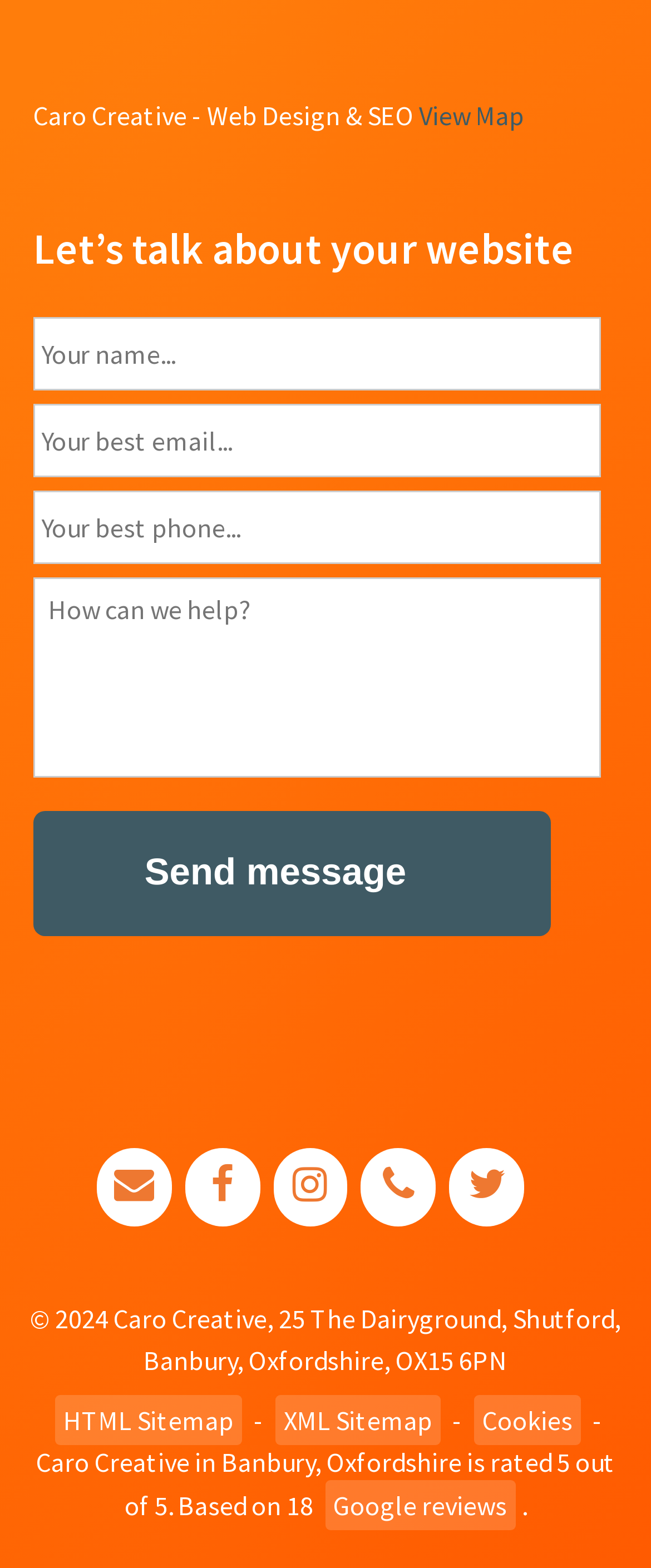How many textboxes are required?
Based on the image, provide your answer in one word or phrase.

3